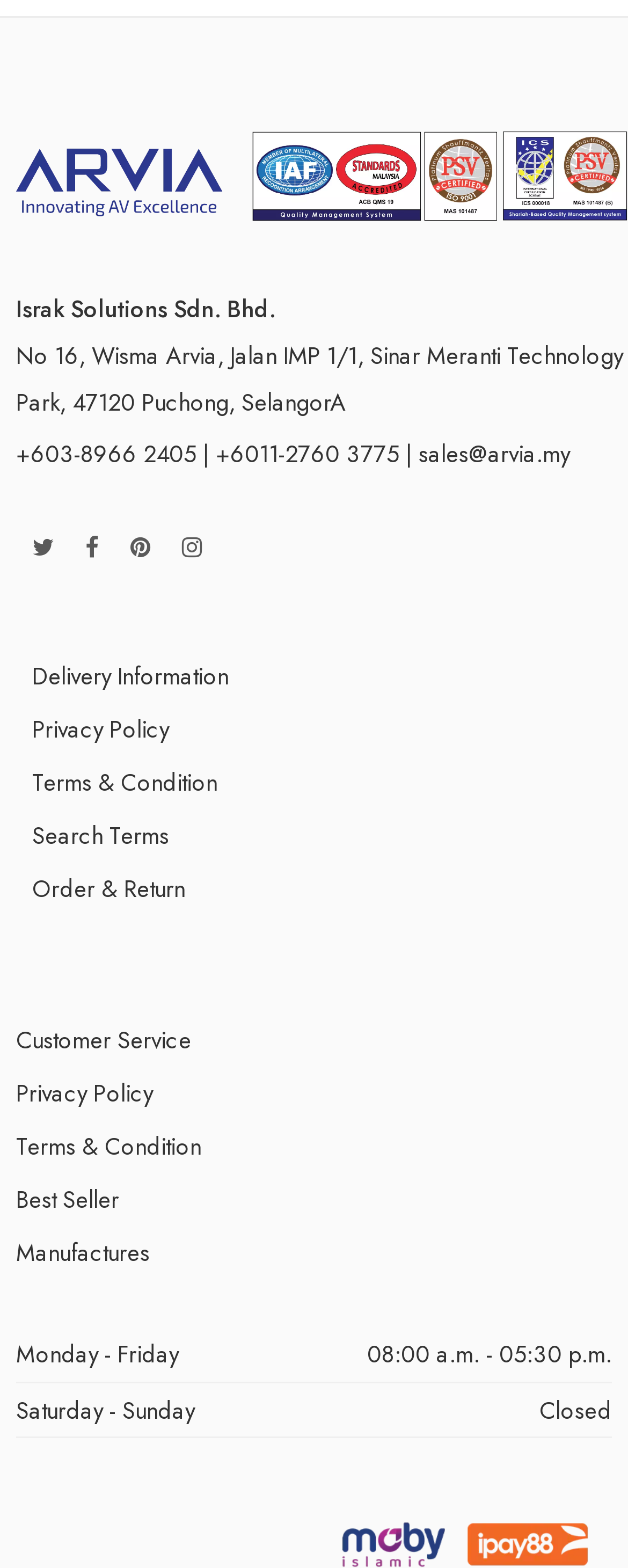What is the status of the office on weekends?
Using the picture, provide a one-word or short phrase answer.

Closed